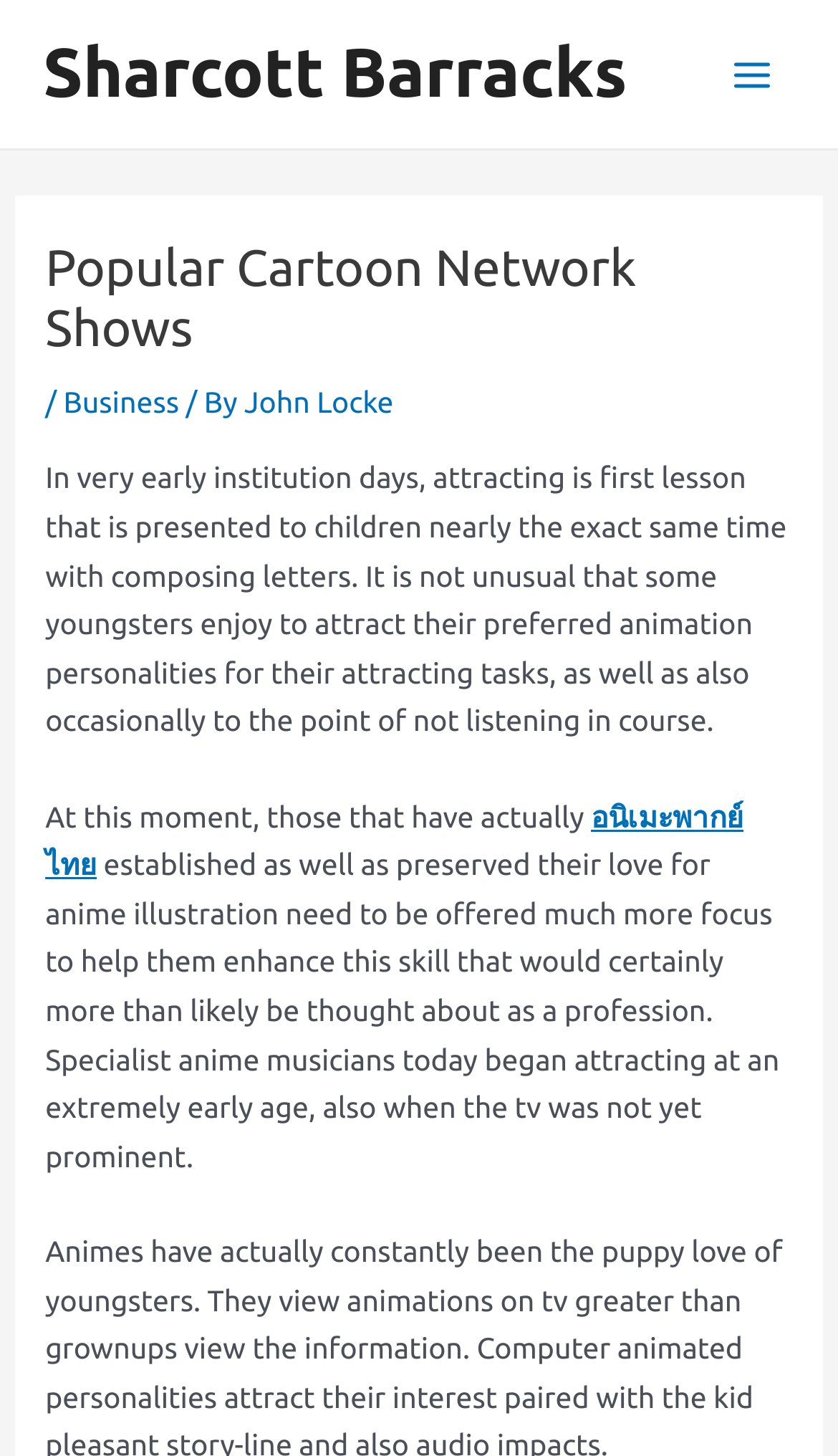Using the information shown in the image, answer the question with as much detail as possible: What skill is being discussed in the text?

The text discusses the skill of drawing, specifically in the context of children's love for anime and their desire to draw their favorite characters, and how this skill can be developed and potentially become a career.